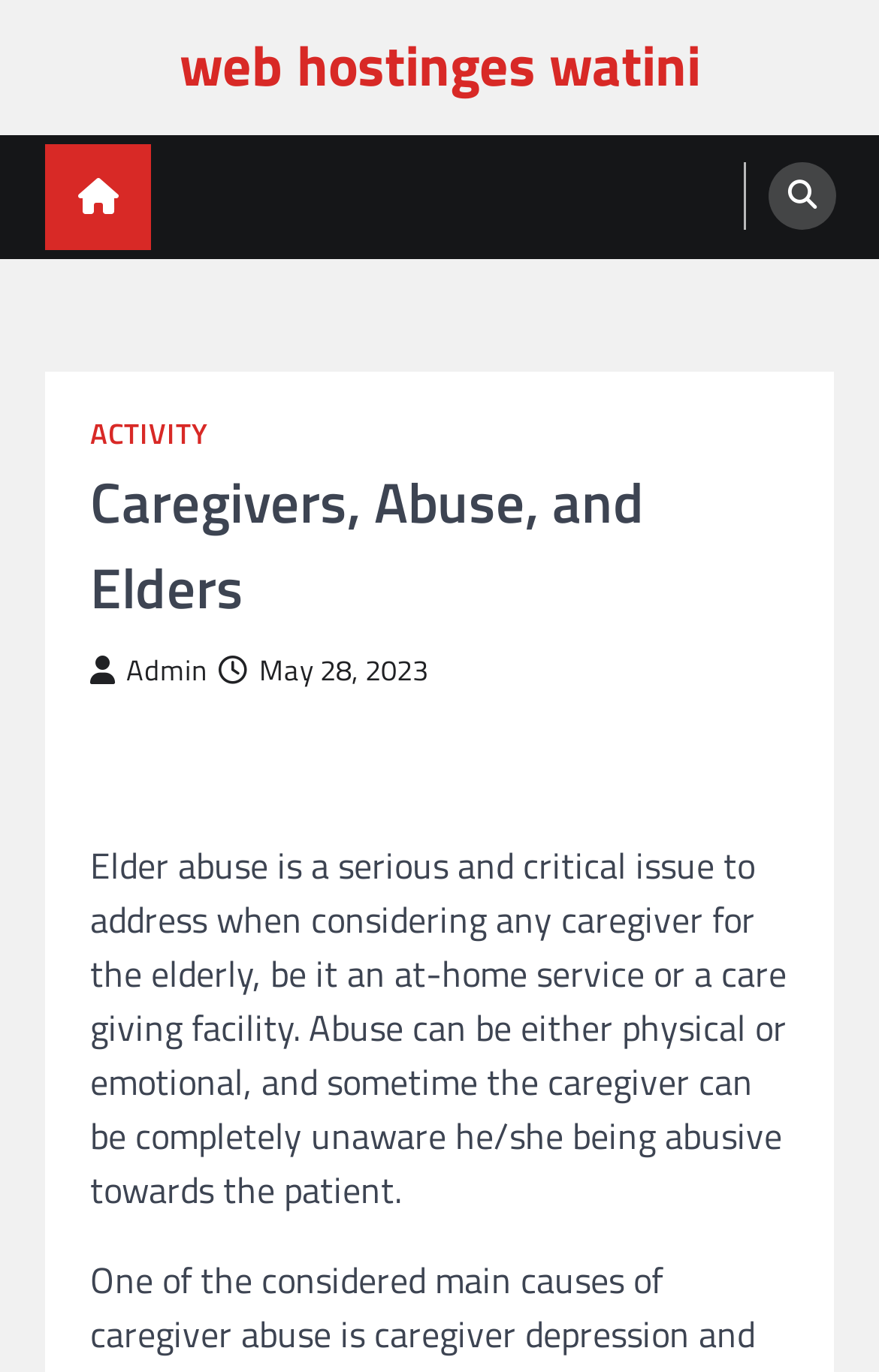Is the webpage related to a specific date?
Based on the image, provide a one-word or brief-phrase response.

Yes